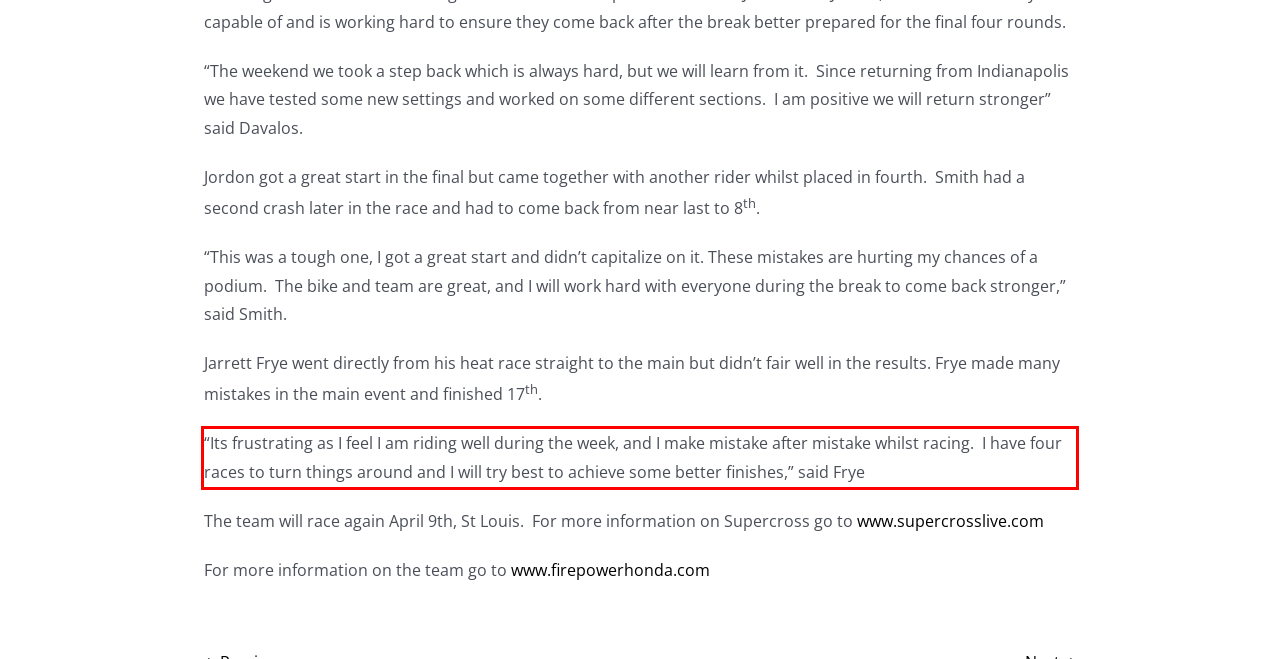You have a screenshot of a webpage with a red bounding box. Identify and extract the text content located inside the red bounding box.

“Its frustrating as I feel I am riding well during the week, and I make mistake after mistake whilst racing. I have four races to turn things around and I will try best to achieve some better finishes,” said Frye